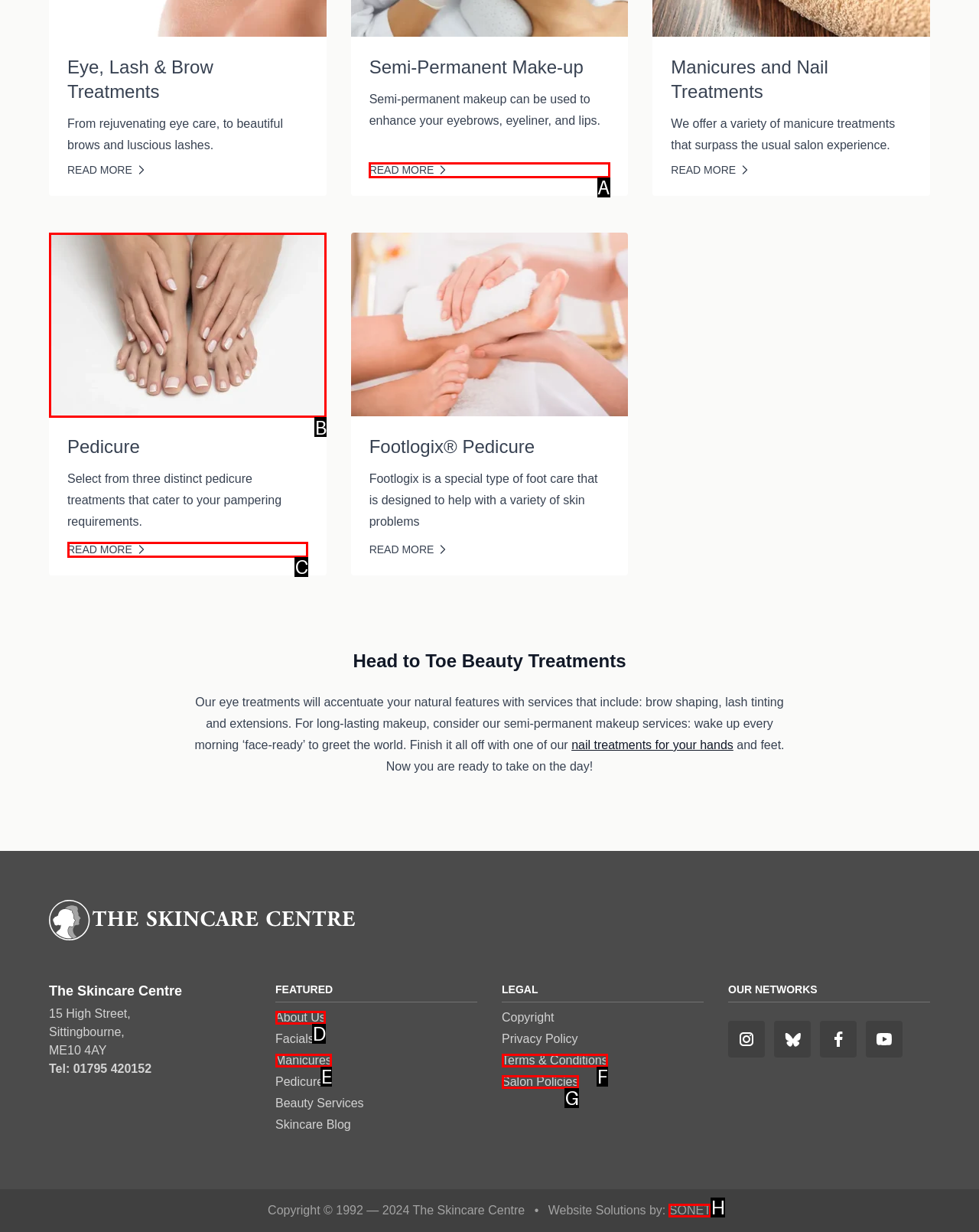Find the option that aligns with: alt="Pedicure"
Provide the letter of the corresponding option.

B